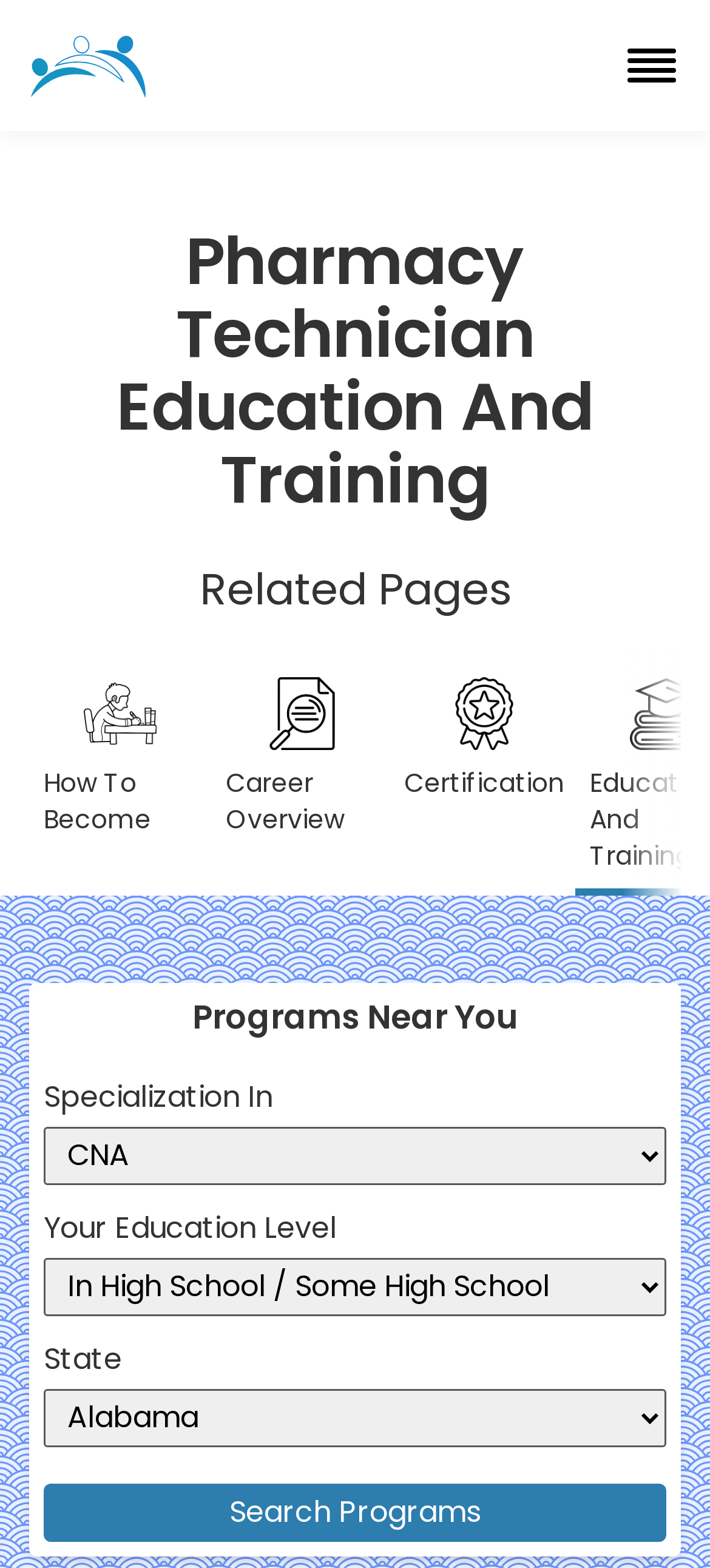Locate the coordinates of the bounding box for the clickable region that fulfills this instruction: "Select a specialization".

[0.062, 0.718, 0.938, 0.755]